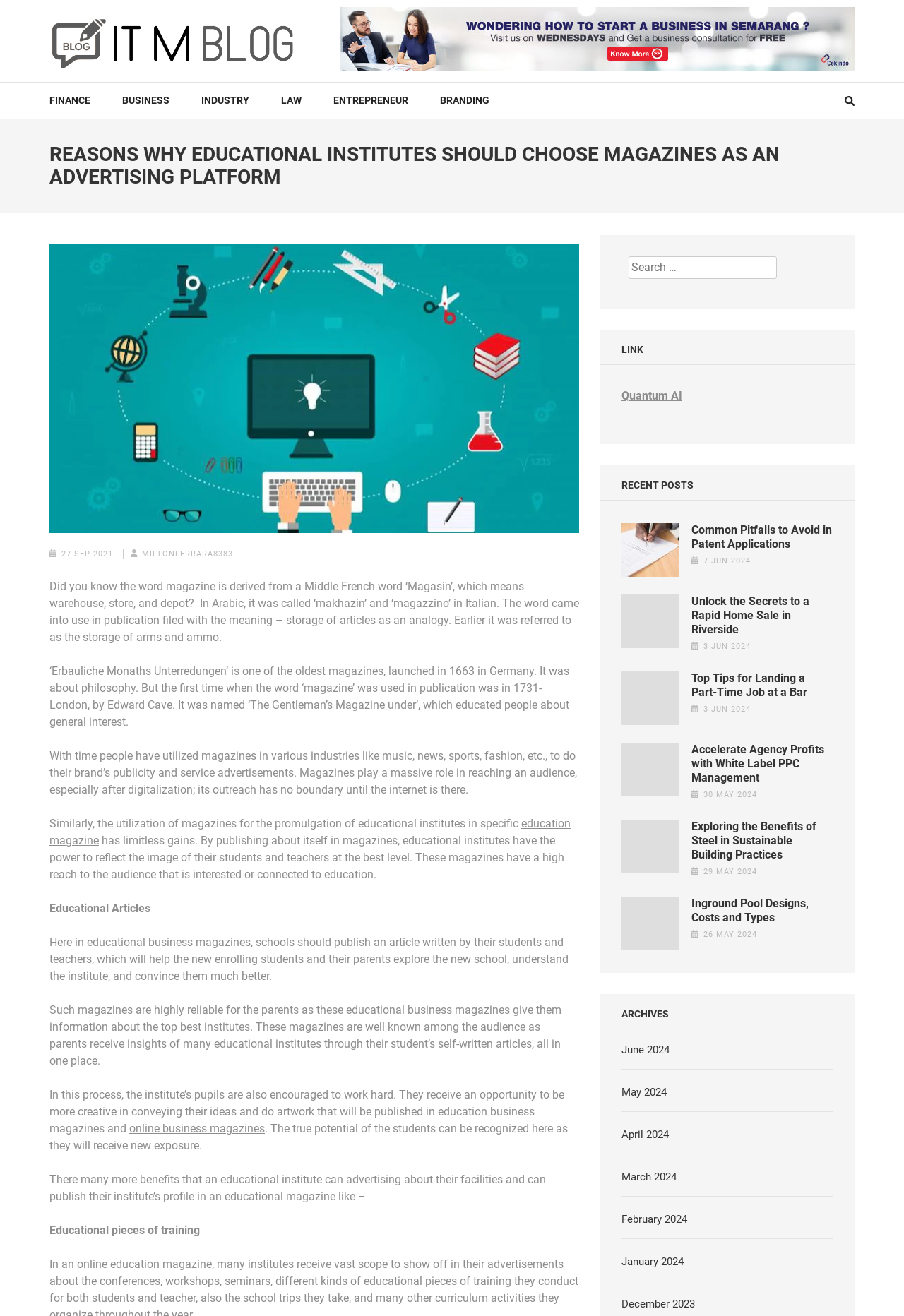Please determine the bounding box coordinates of the area that needs to be clicked to complete this task: 'Search for something'. The coordinates must be four float numbers between 0 and 1, formatted as [left, top, right, bottom].

[0.688, 0.189, 0.922, 0.217]